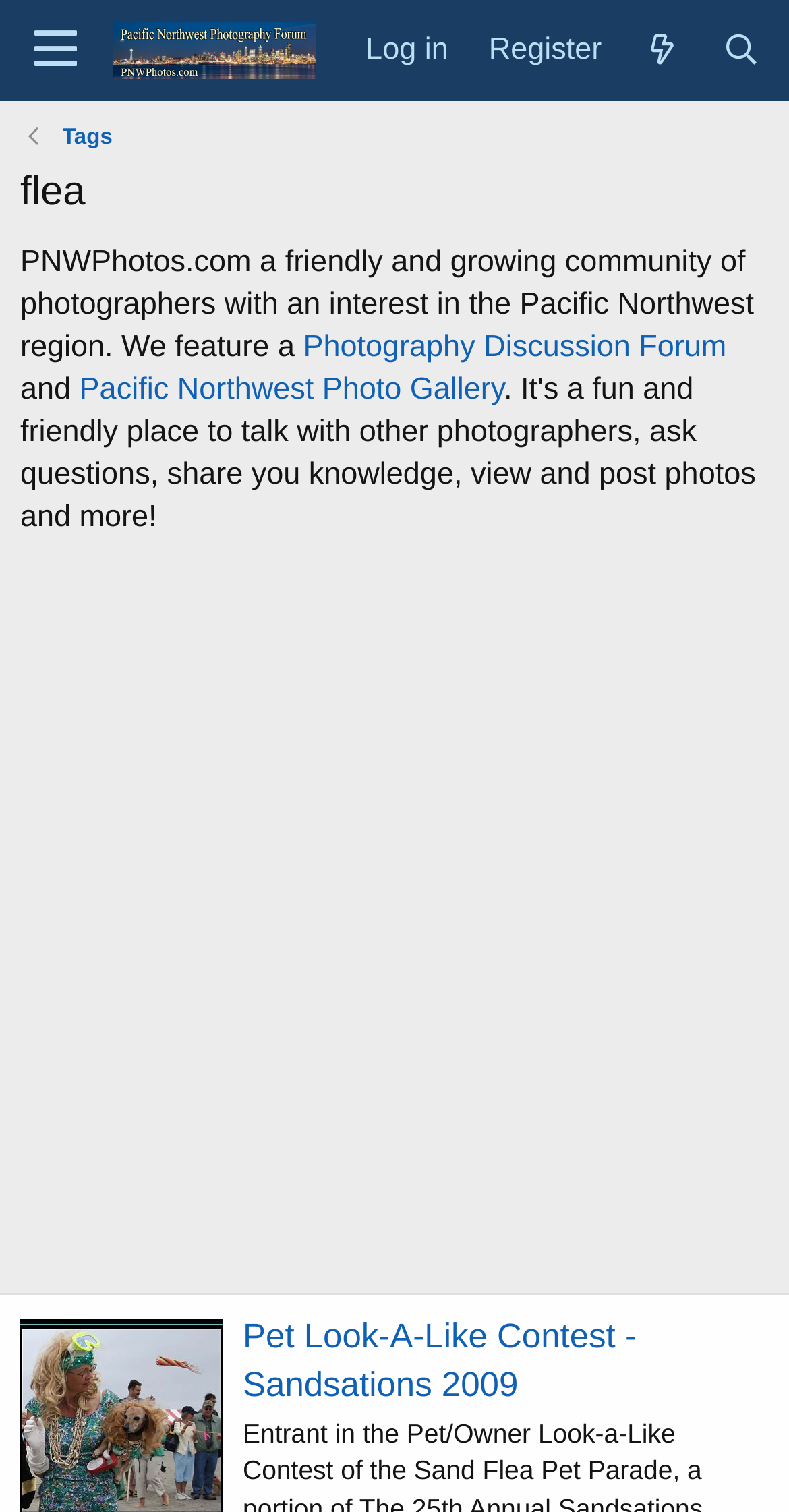Locate the bounding box coordinates of the element to click to perform the following action: 'Enter the Pacific Northwest photo gallery'. The coordinates should be given as four float values between 0 and 1, in the form of [left, top, right, bottom].

[0.101, 0.246, 0.639, 0.269]